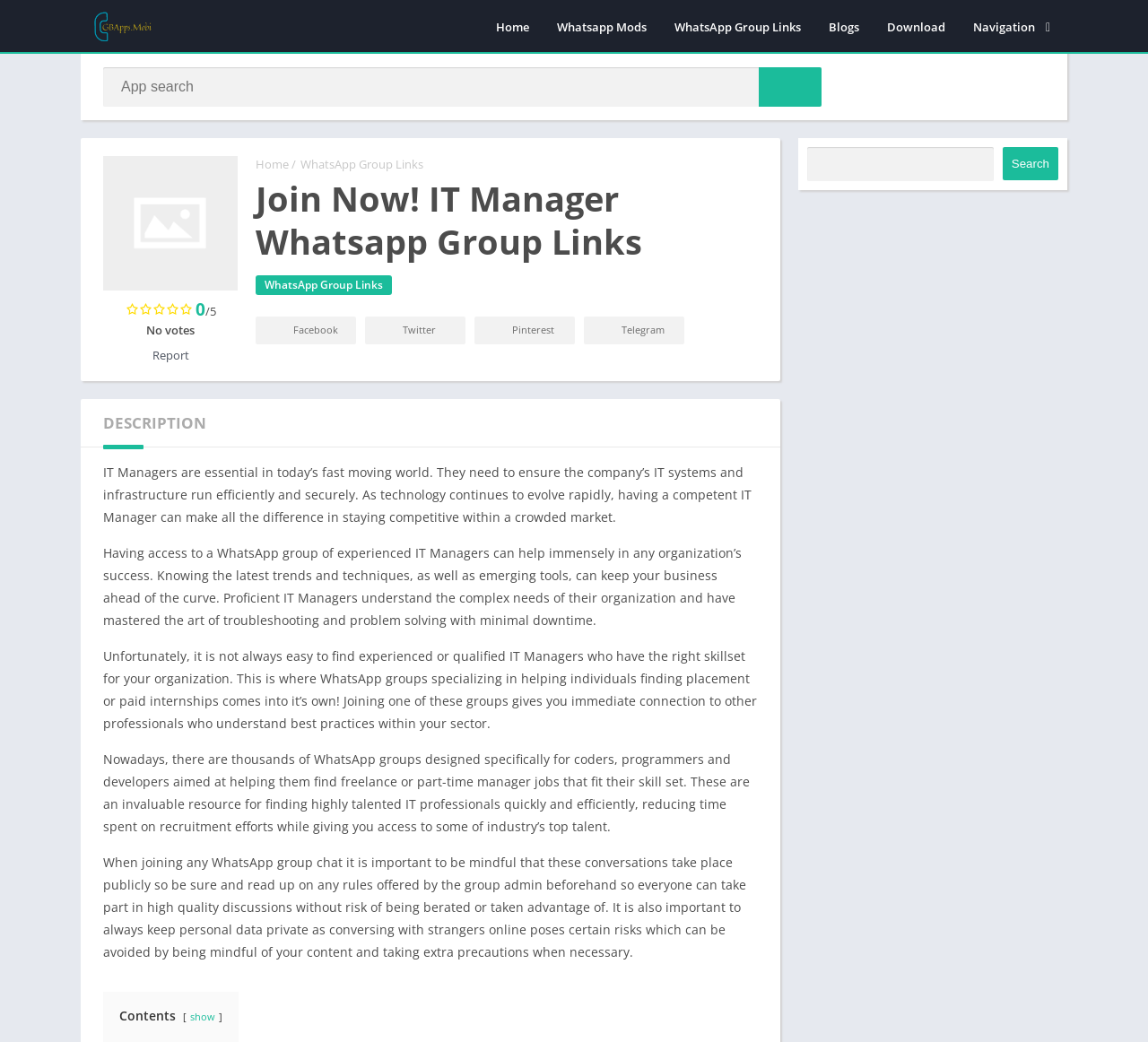Identify the bounding box coordinates for the region to click in order to carry out this instruction: "Read about the description of IT Managers". Provide the coordinates using four float numbers between 0 and 1, formatted as [left, top, right, bottom].

[0.09, 0.445, 0.655, 0.504]